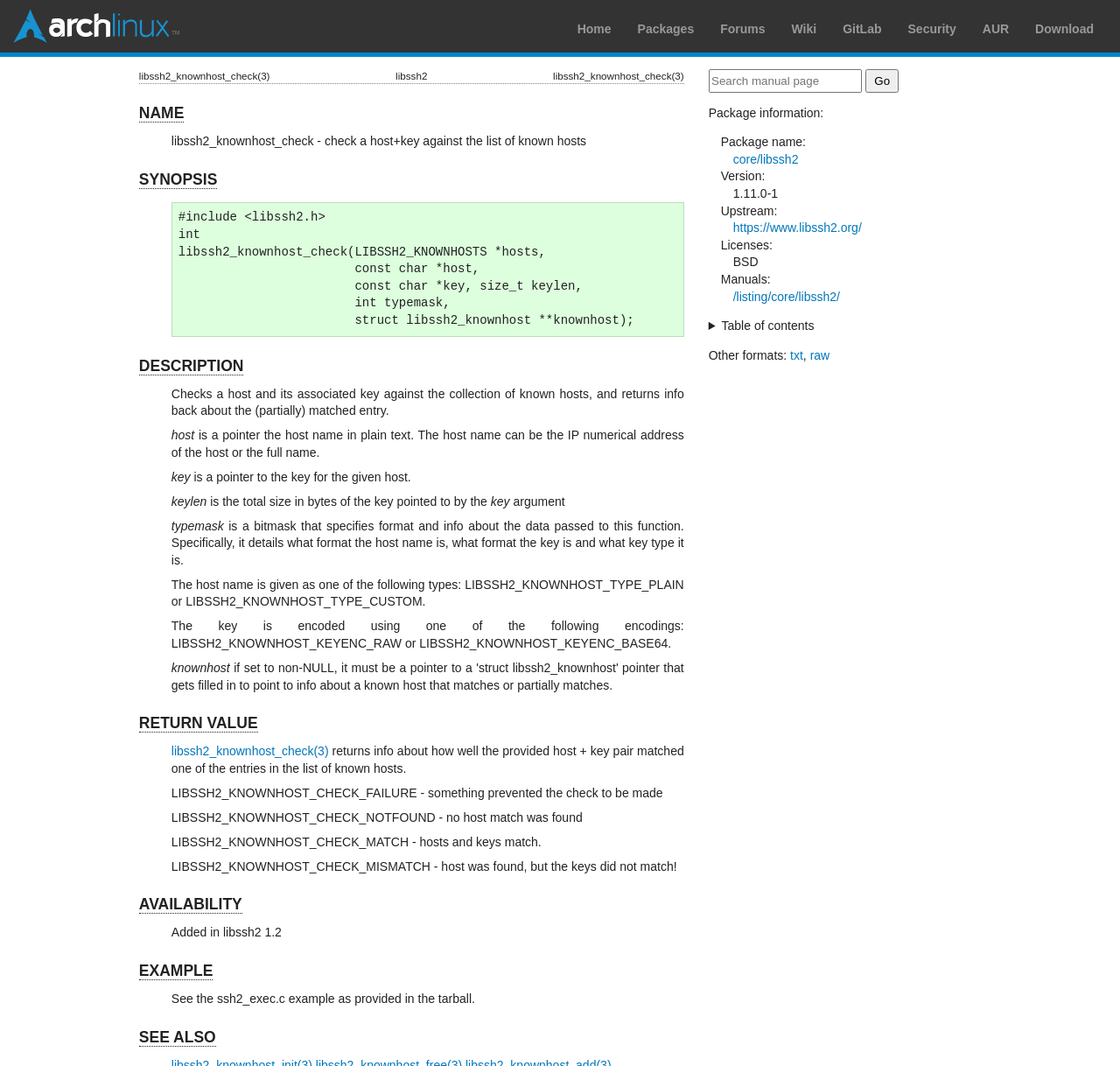Predict the bounding box of the UI element based on the description: "Françoise Lama-Solet". The coordinates should be four float numbers between 0 and 1, formatted as [left, top, right, bottom].

None